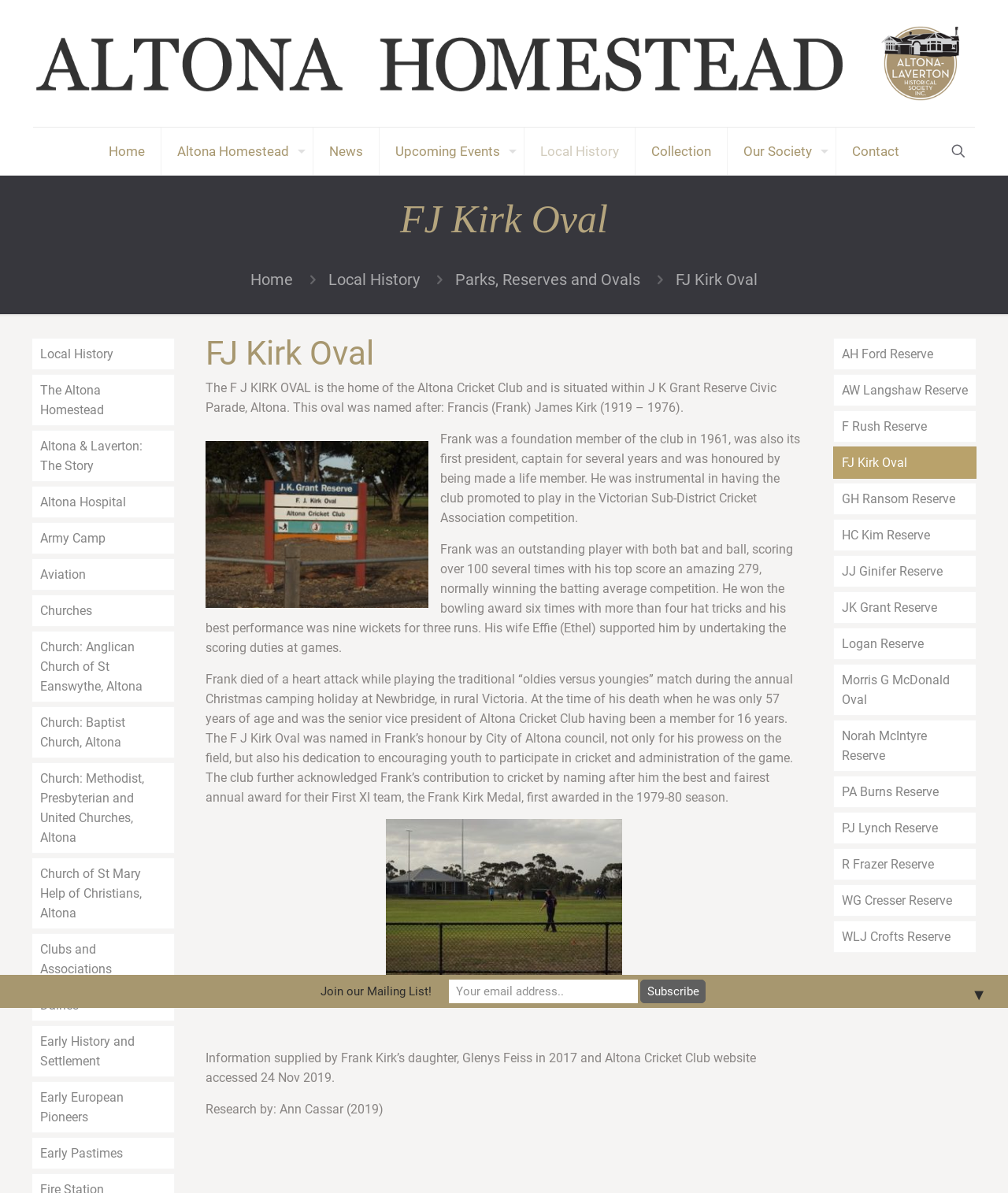Please find the bounding box for the UI element described by: "R Frazer Reserve".

[0.826, 0.711, 0.969, 0.738]